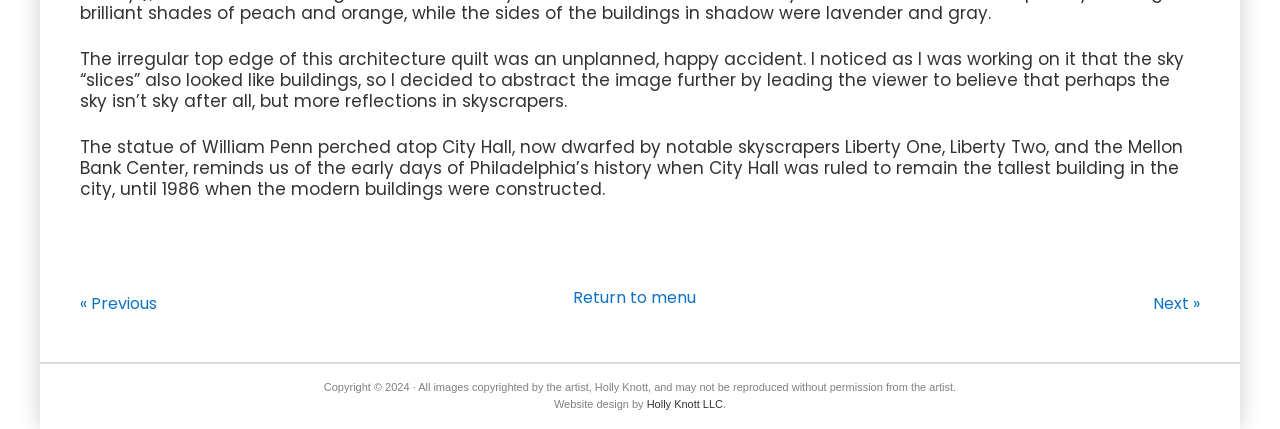Who is the artist of the images on this website?
Offer a detailed and full explanation in response to the question.

The copyright notice at the bottom of the page states that all images are copyrighted by the artist, Holly Knott, indicating that she is the creator of the images on this website.